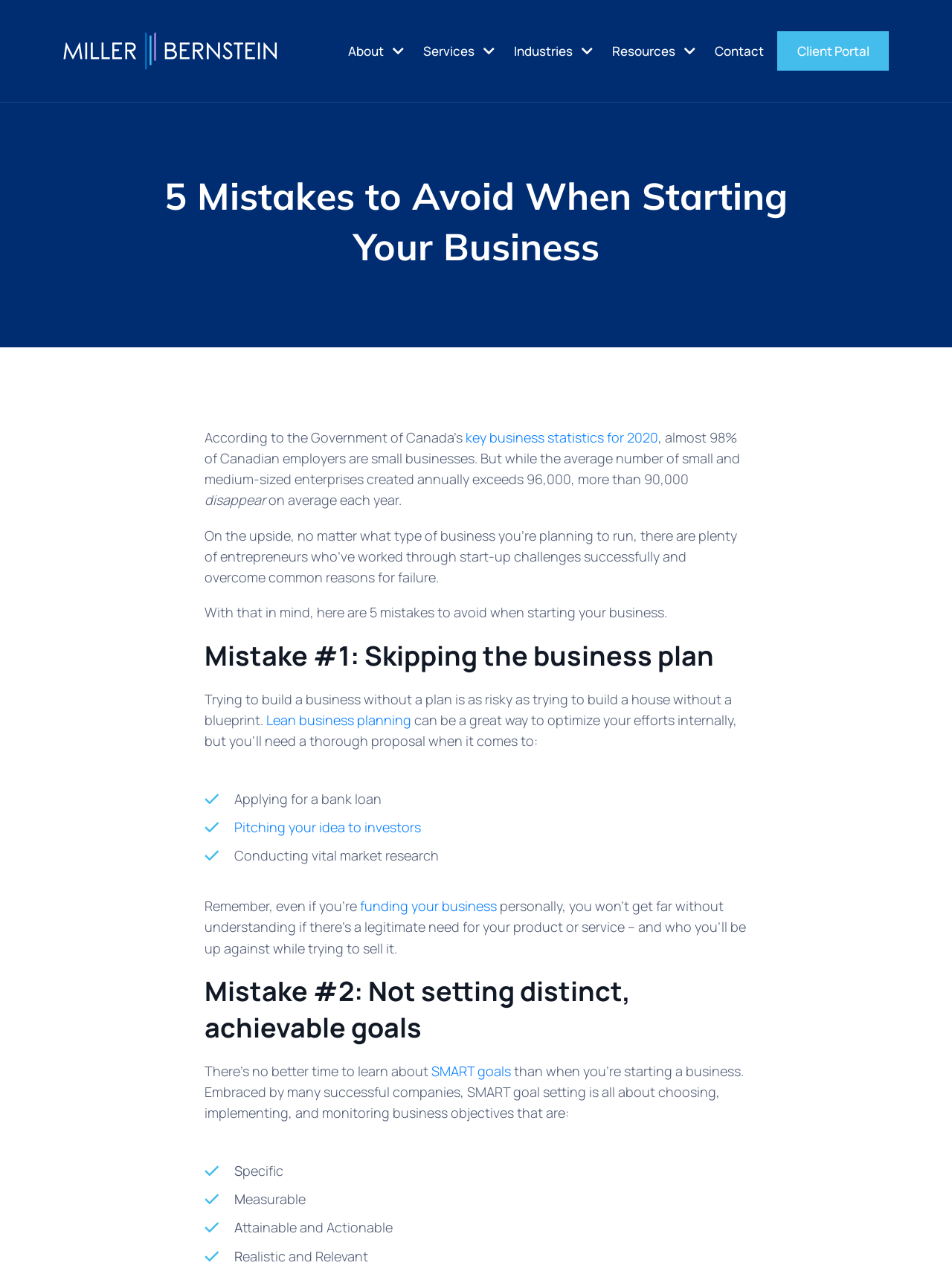Analyze the image and provide a detailed answer to the question: What is the consequence of not setting distinct, achievable goals?

The text implies that not setting distinct, achievable goals can lead to failure or lack of success. This is mentioned in the context of discussing common mistakes to avoid when starting a business, suggesting that setting SMART goals is crucial for achieving success.